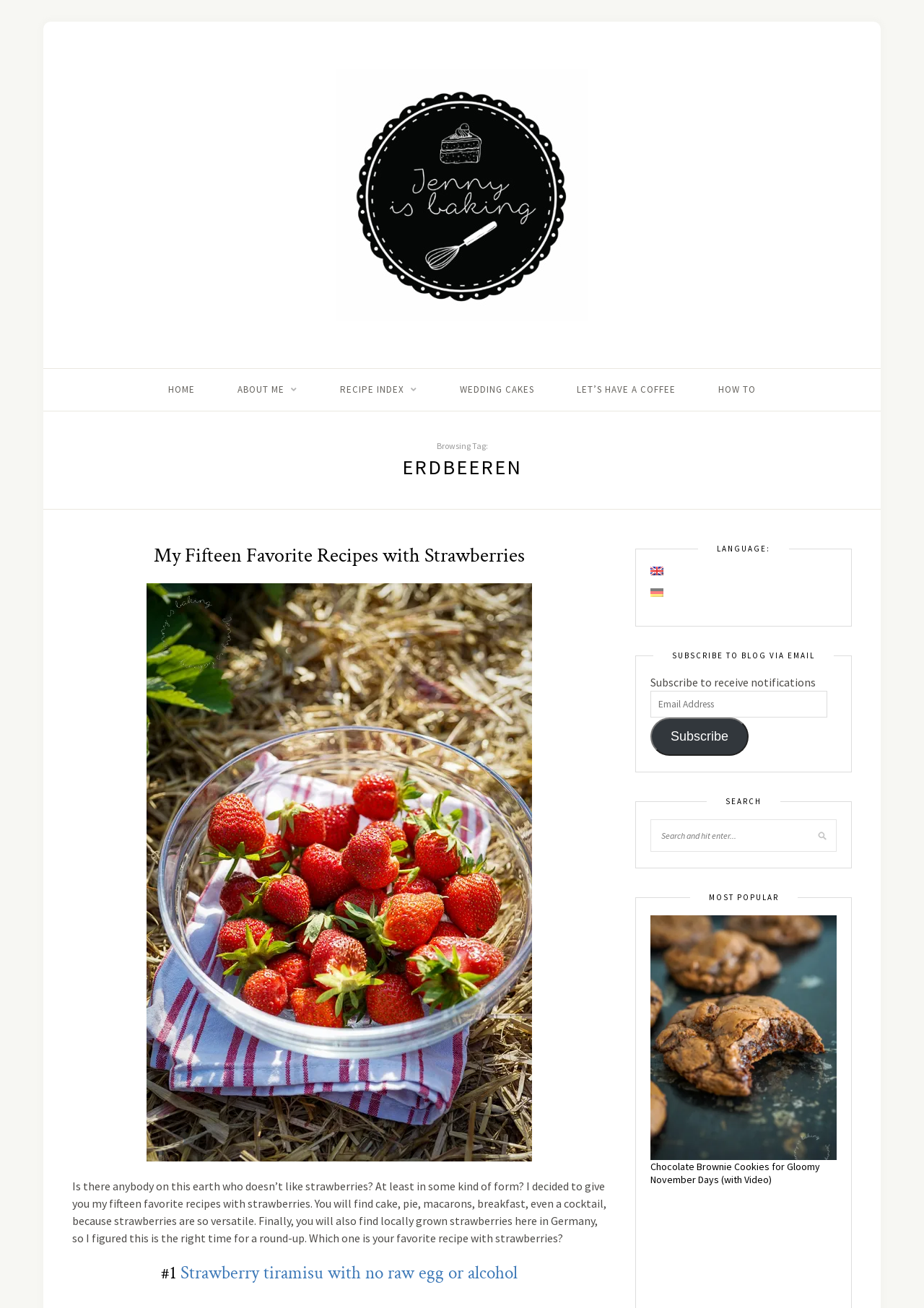Locate the bounding box coordinates of the region to be clicked to comply with the following instruction: "Click the 'Post Comment' button". The coordinates must be four float numbers between 0 and 1, in the form [left, top, right, bottom].

None